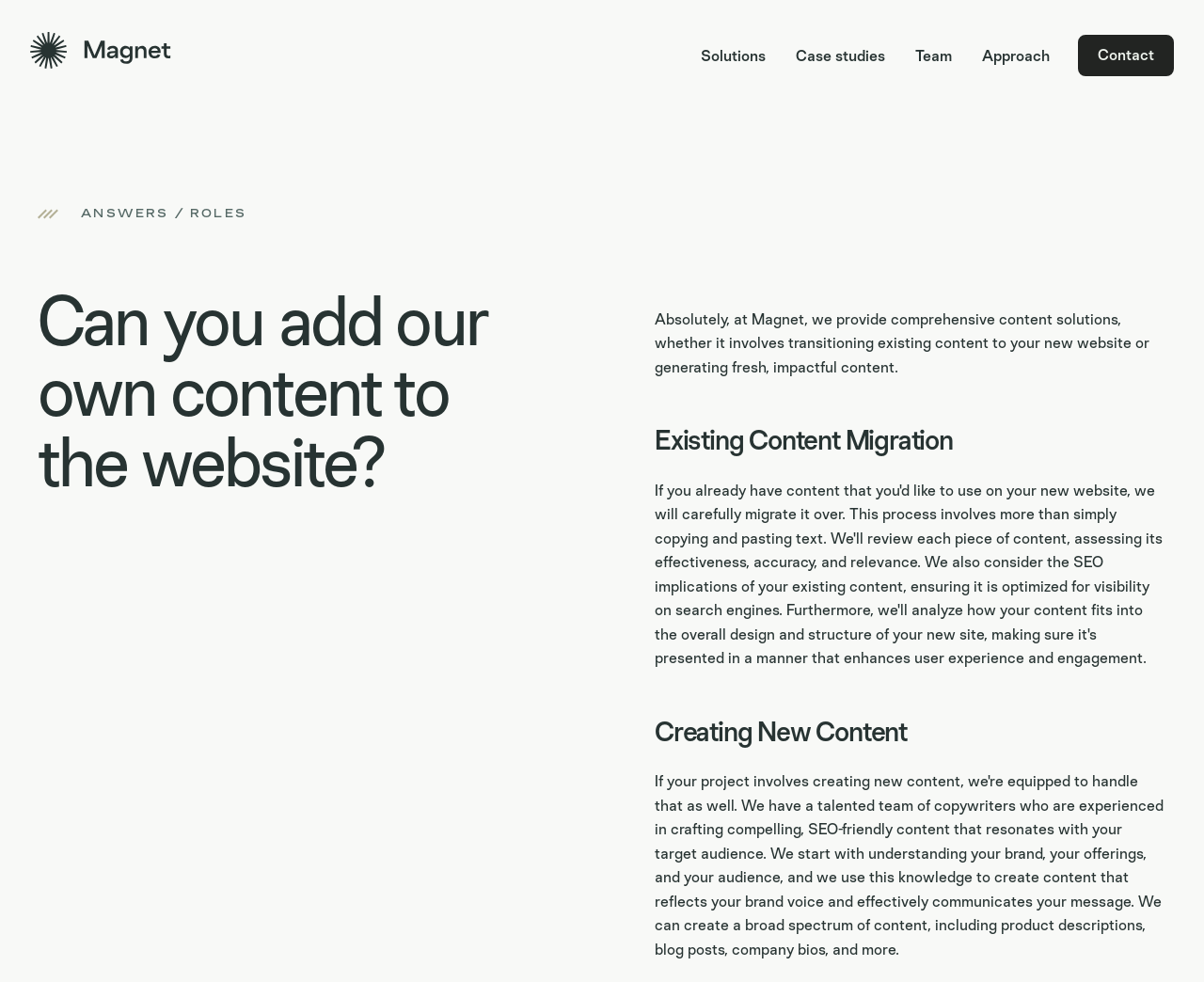Give a concise answer using one word or a phrase to the following question:
What is the purpose of Magnet's content solutions?

To provide impactful content